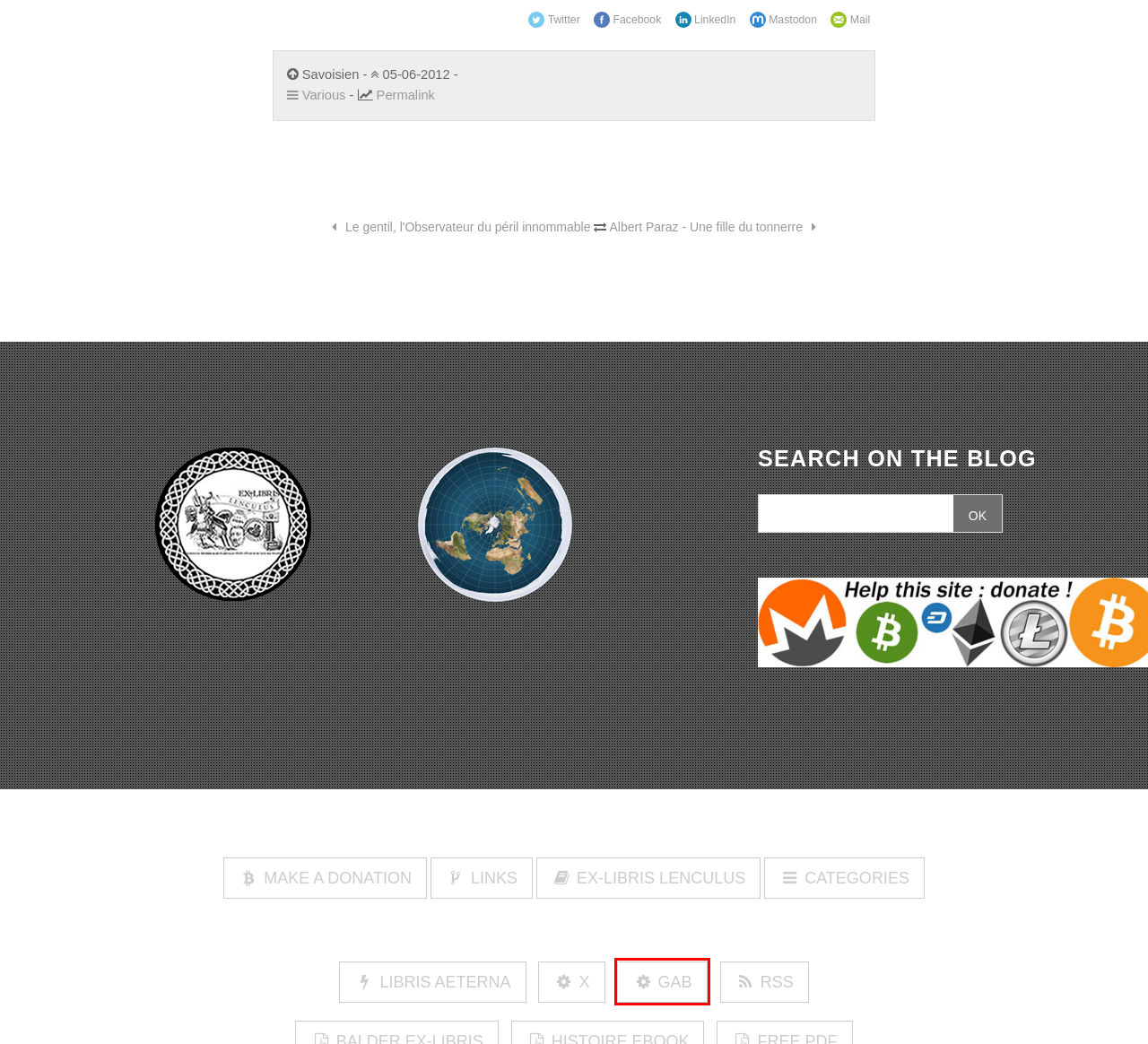You are provided with a screenshot of a webpage that includes a red rectangle bounding box. Please choose the most appropriate webpage description that matches the new webpage after clicking the element within the red bounding box. Here are the candidates:
A. Mot-clé - Ex-Libris Lenculus - Histoire Ebook
B. Histoire Ebook
C. Aryana Libris
D. Various - The Savoisien
E. Gab AI | An Uncensored and Unfiltered AI Platform
F. Albert Paraz - Une fille du tonnerre - The Savoisien
G. Le gentil, l'Observateur du péril innommable - The Savoisien
H. Balder Ex-Libris

E